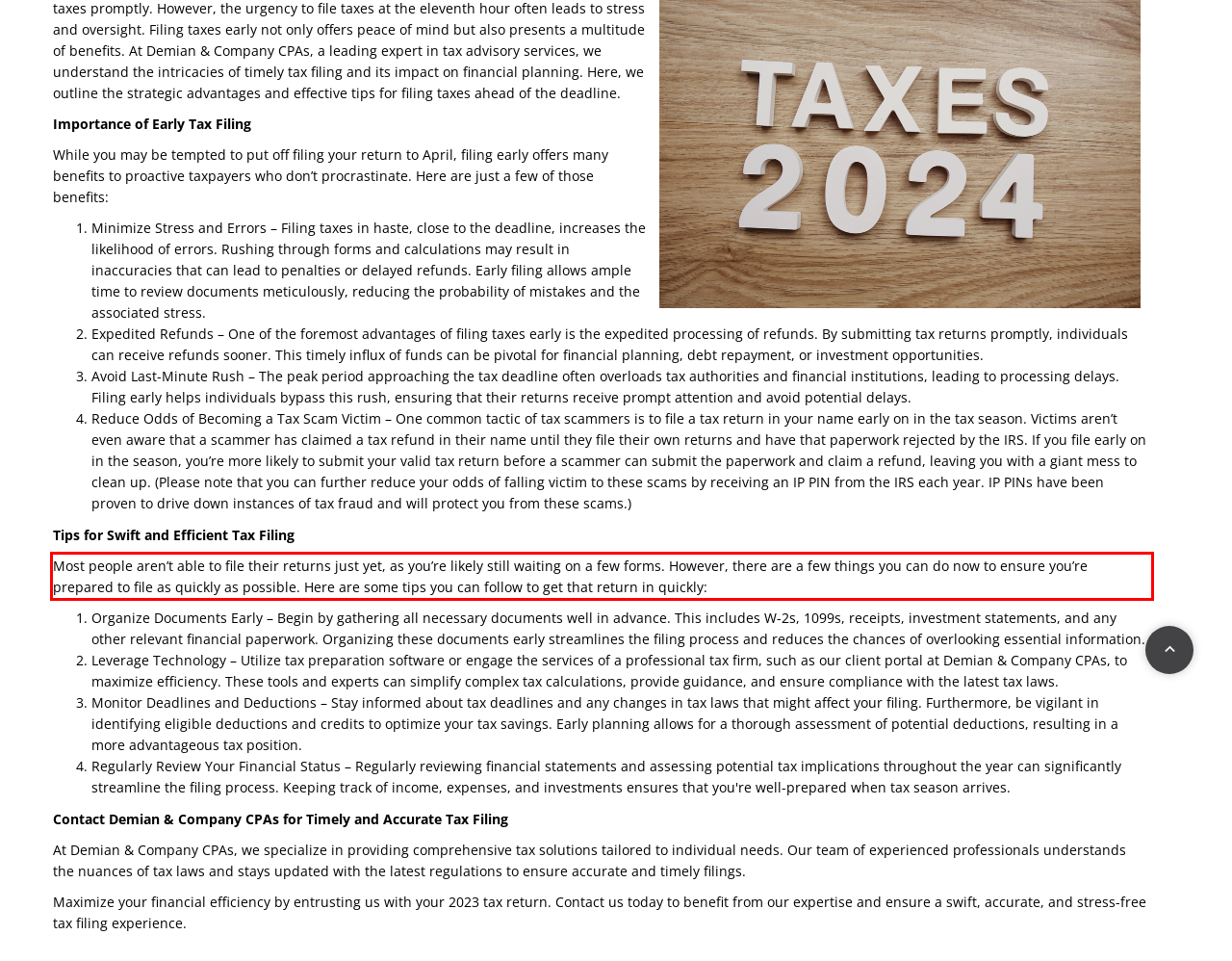Review the webpage screenshot provided, and perform OCR to extract the text from the red bounding box.

Most people aren’t able to file their returns just yet, as you’re likely still waiting on a few forms. However, there are a few things you can do now to ensure you’re prepared to file as quickly as possible. Here are some tips you can follow to get that return in quickly: